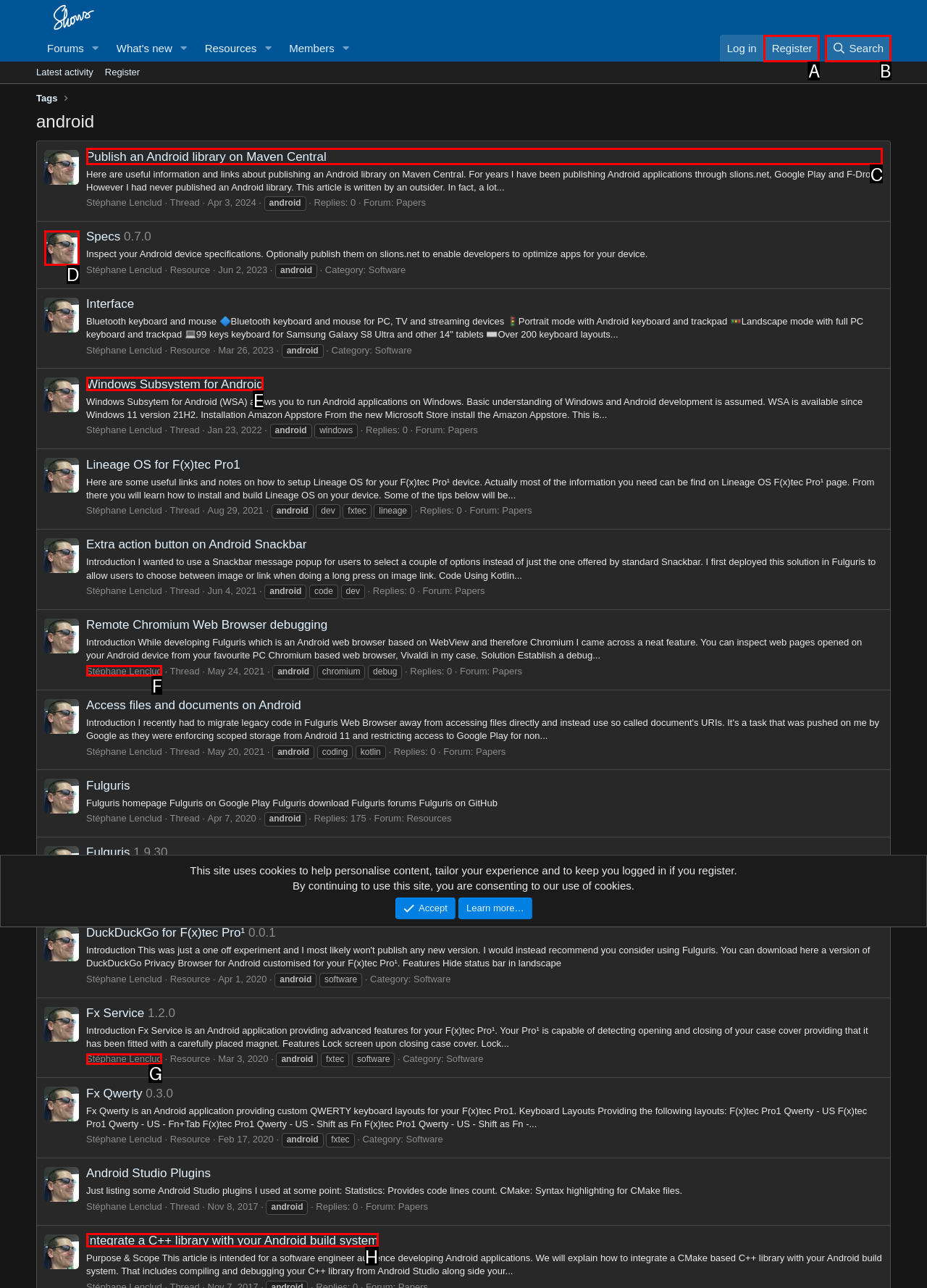Determine which HTML element to click for this task: View the 'Publish an Android library on Maven Central' article Provide the letter of the selected choice.

C